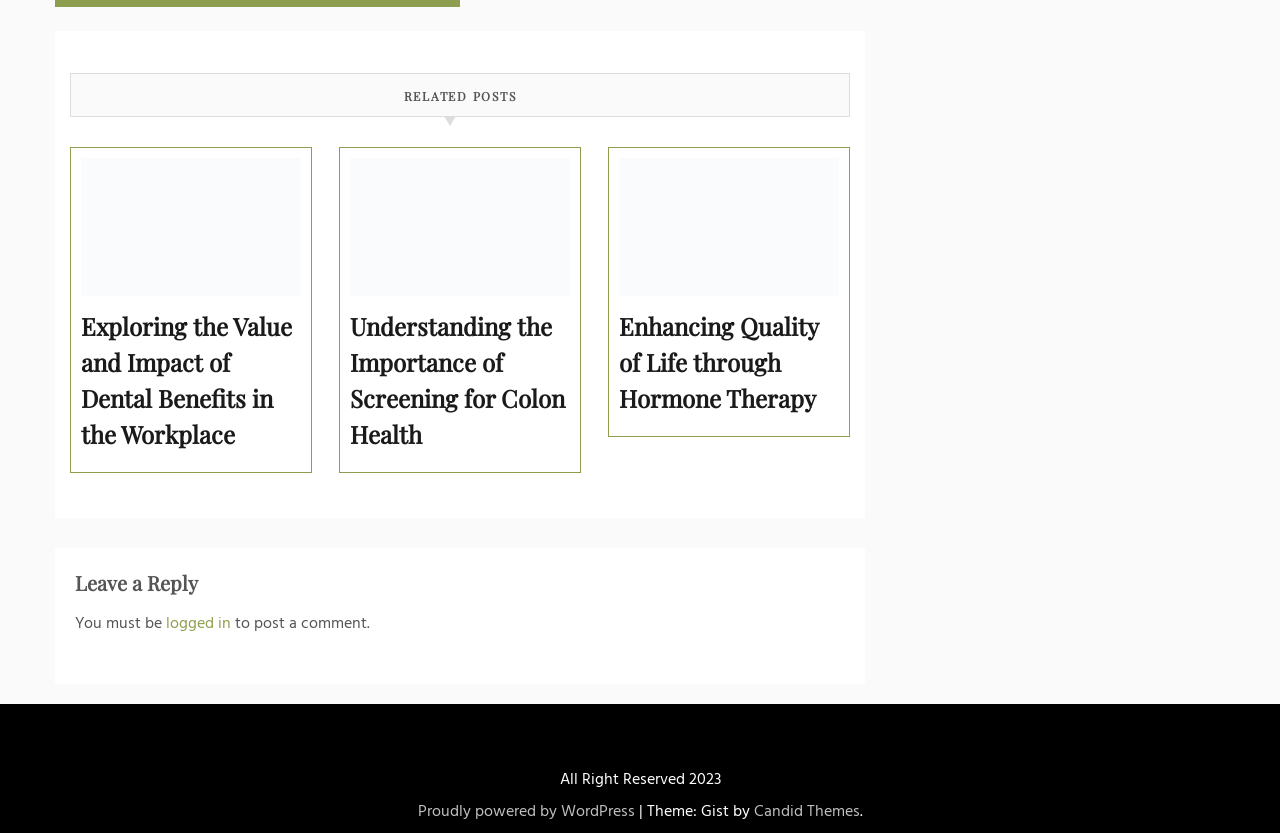What is the copyright year of the website?
Give a one-word or short-phrase answer derived from the screenshot.

2023